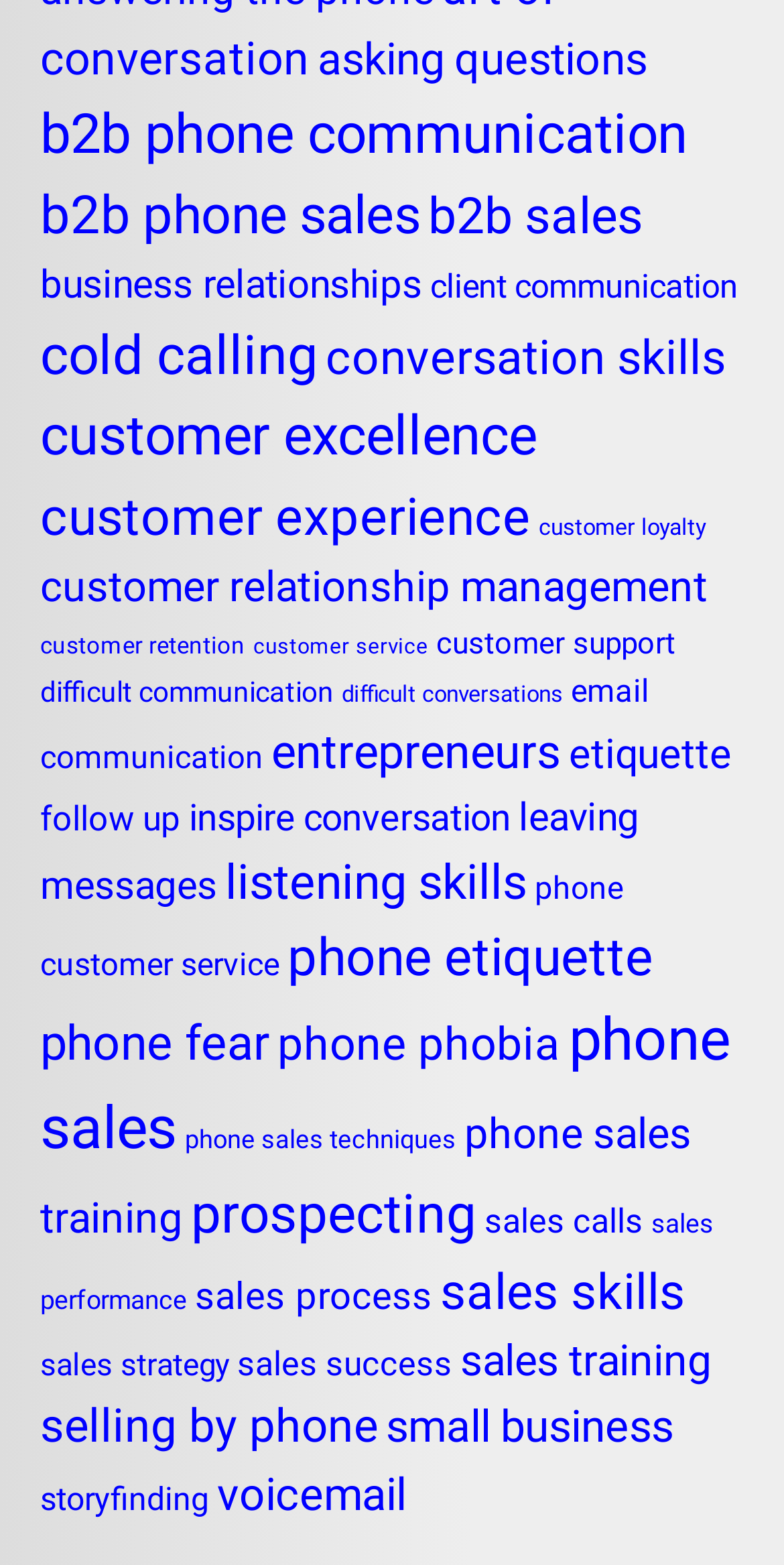Identify the bounding box for the UI element that is described as follows: "entrepreneurs".

[0.346, 0.462, 0.715, 0.498]